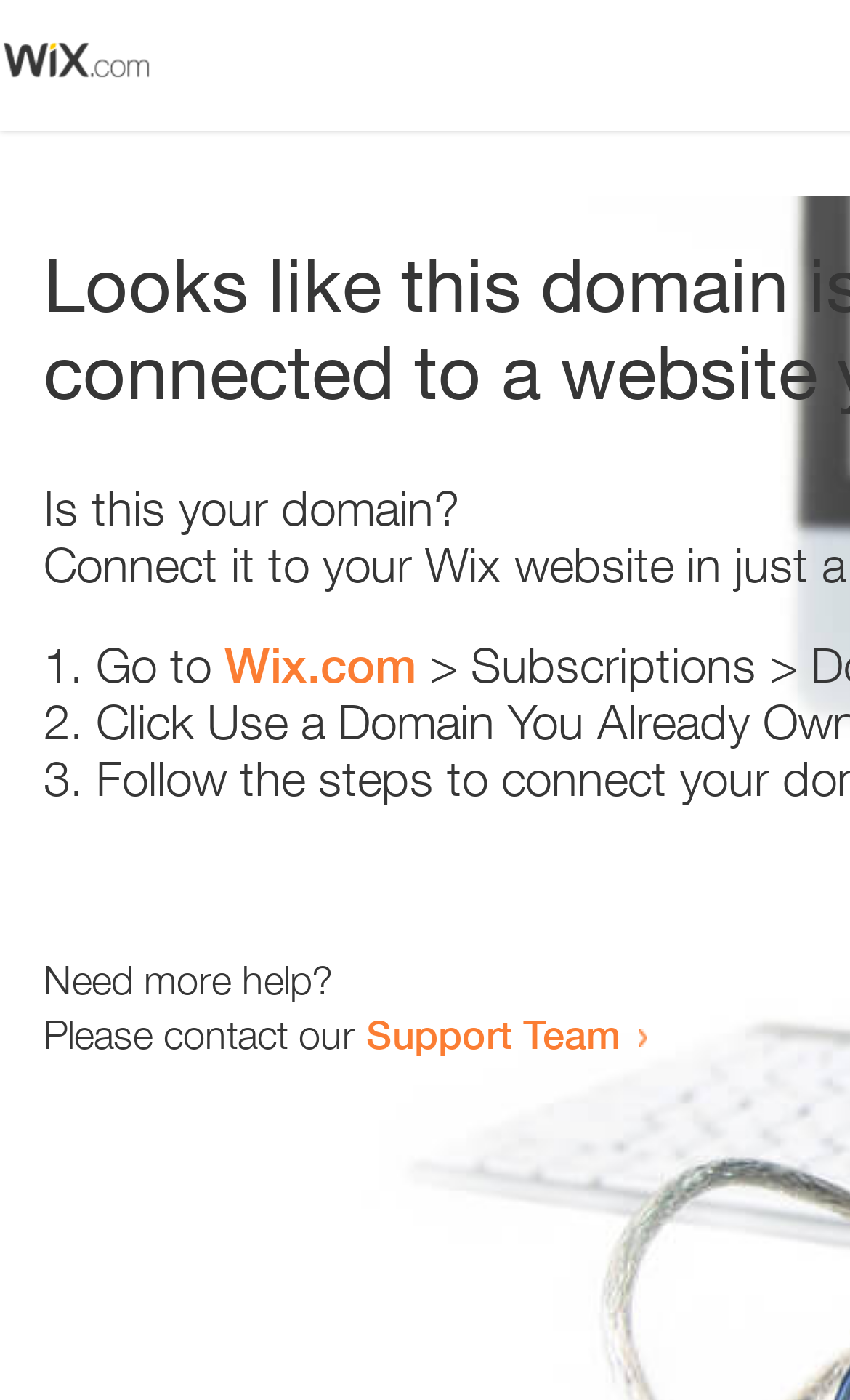Please answer the following question using a single word or phrase: 
How many list items are there?

3